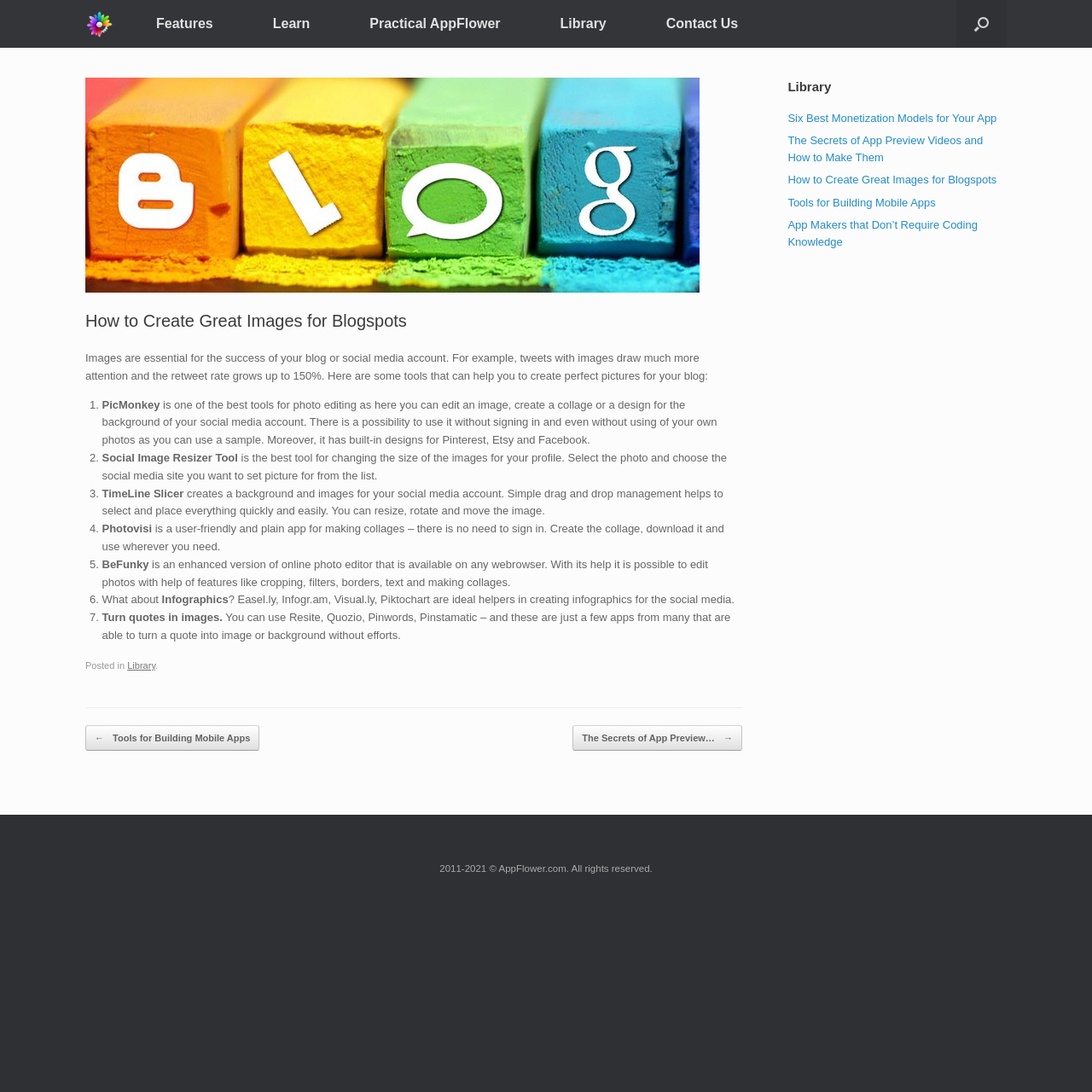Identify the bounding box coordinates for the UI element described as follows: Clara Hinton. Use the format (top-left x, top-left y, bottom-right x, bottom-right y) and ensure all values are floating point numbers between 0 and 1.

None